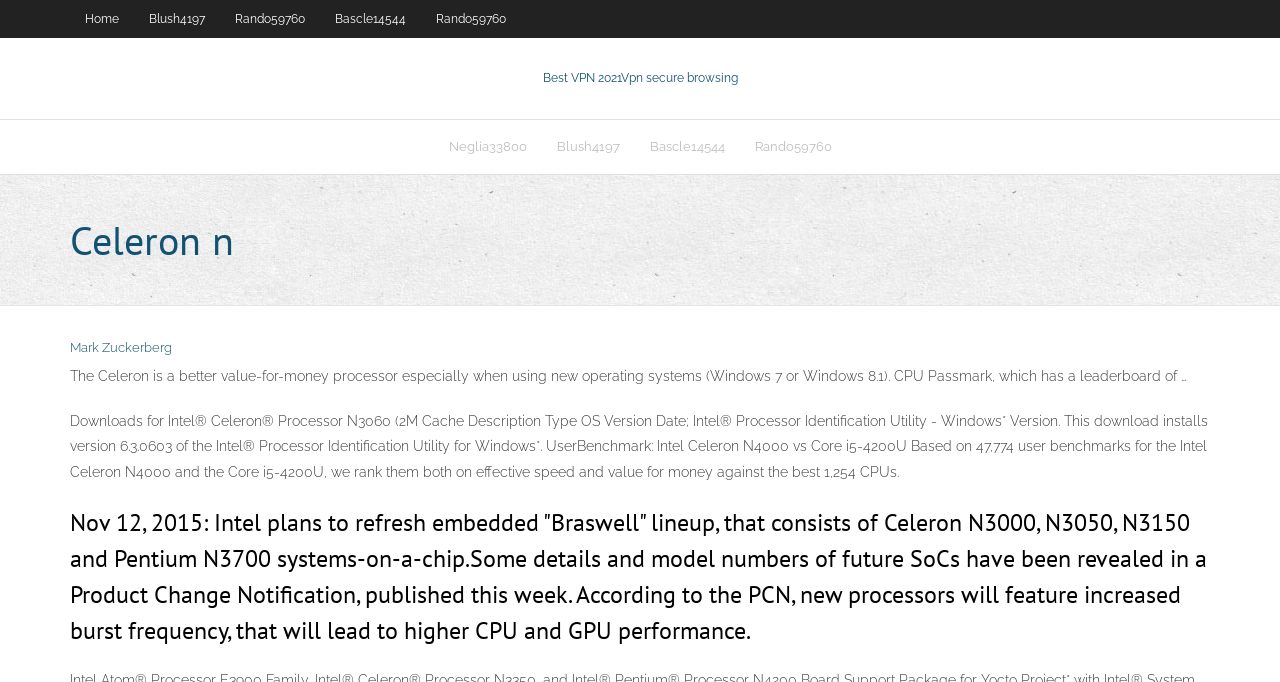Could you highlight the region that needs to be clicked to execute the instruction: "Click on Home"?

[0.055, 0.0, 0.105, 0.055]